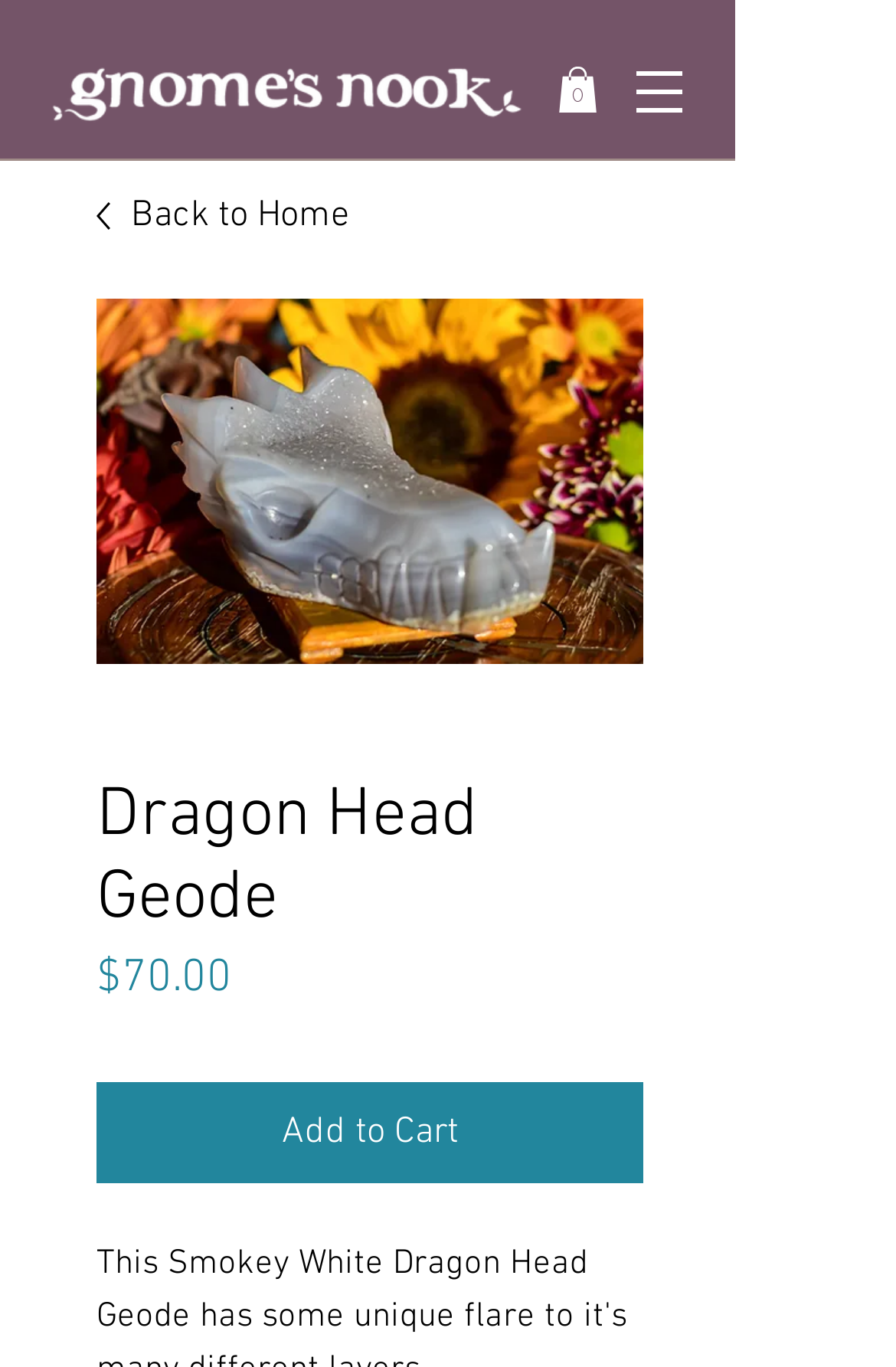Answer the following query with a single word or phrase:
What is the purpose of the 'Back to Home' link?

Go back to home page